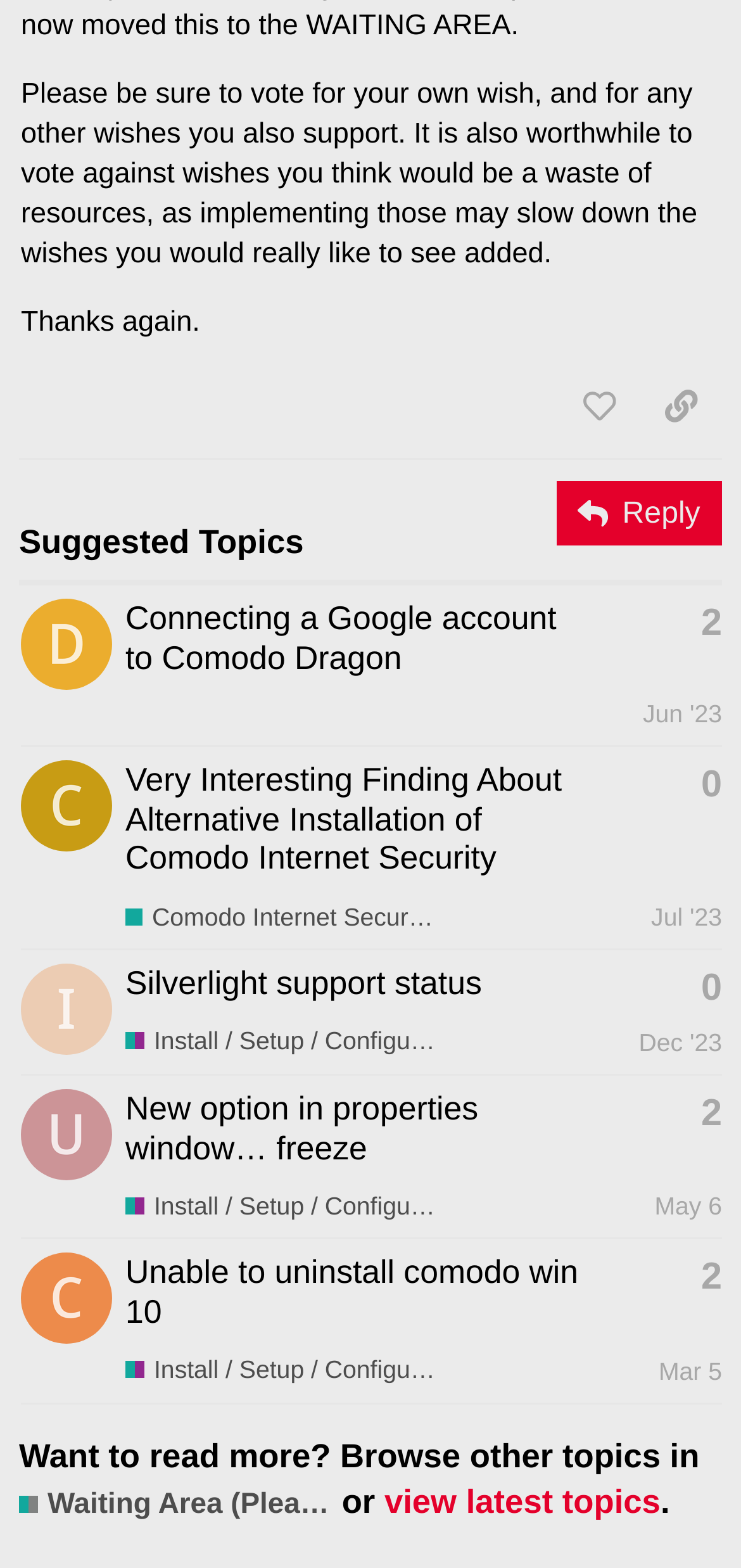Reply to the question with a single word or phrase:
What is the category of the topic 'Unable to uninstall comodo win 10'?

Install / Setup / Configuration Help - CIS